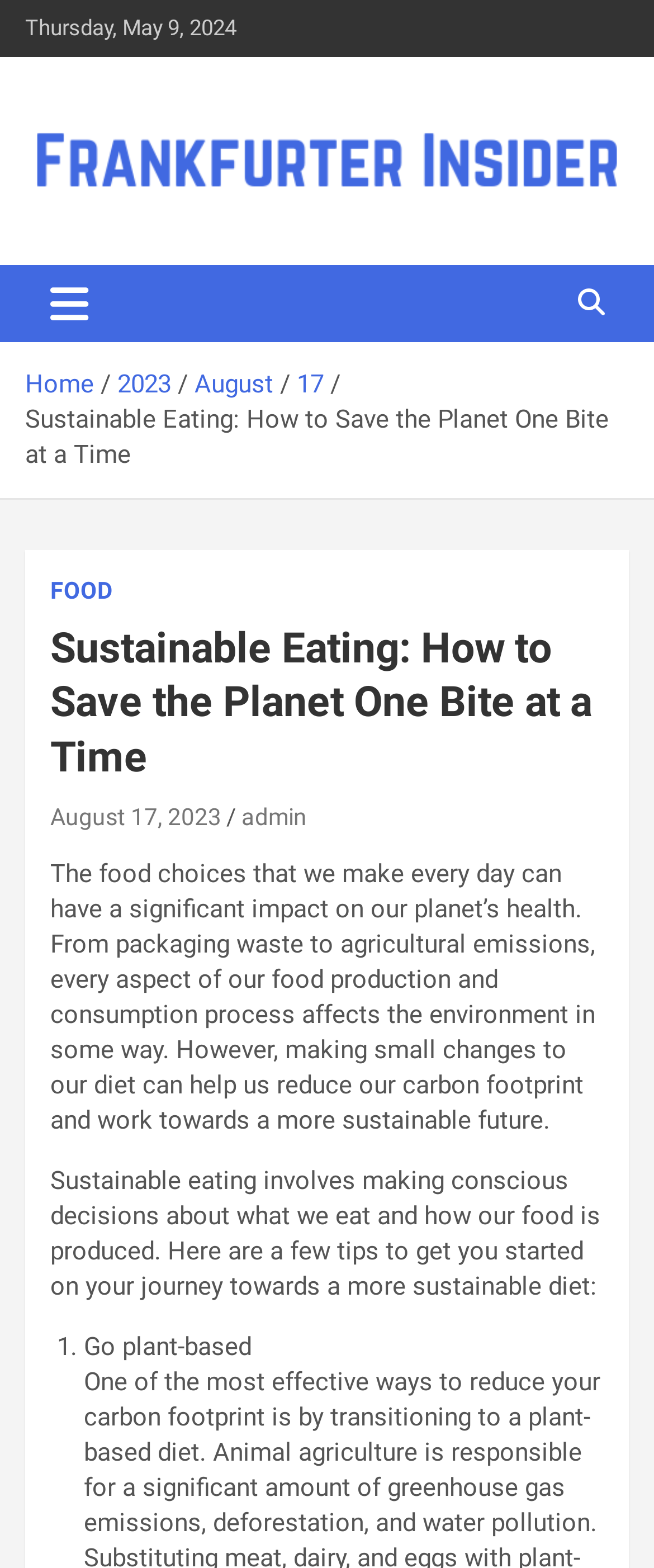What is the date of the article?
Based on the visual details in the image, please answer the question thoroughly.

The date of the article can be found at the top of the webpage, where it says 'Thursday, May 9, 2024'.